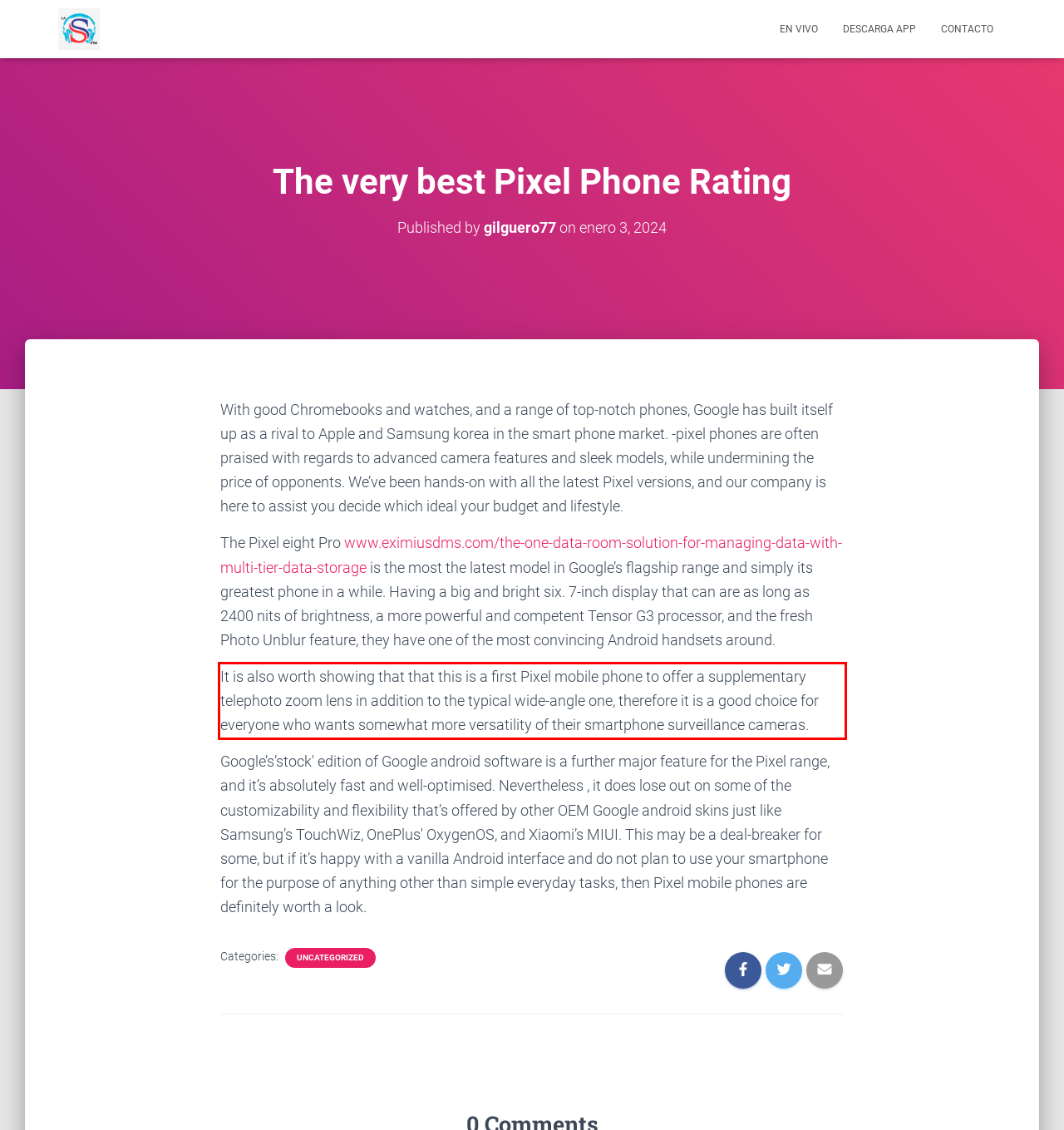Examine the webpage screenshot and use OCR to obtain the text inside the red bounding box.

It is also worth showing that that this is a first Pixel mobile phone to offer a supplementary telephoto zoom lens in addition to the typical wide-angle one, therefore it is a good choice for everyone who wants somewhat more versatility of their smartphone surveillance cameras.